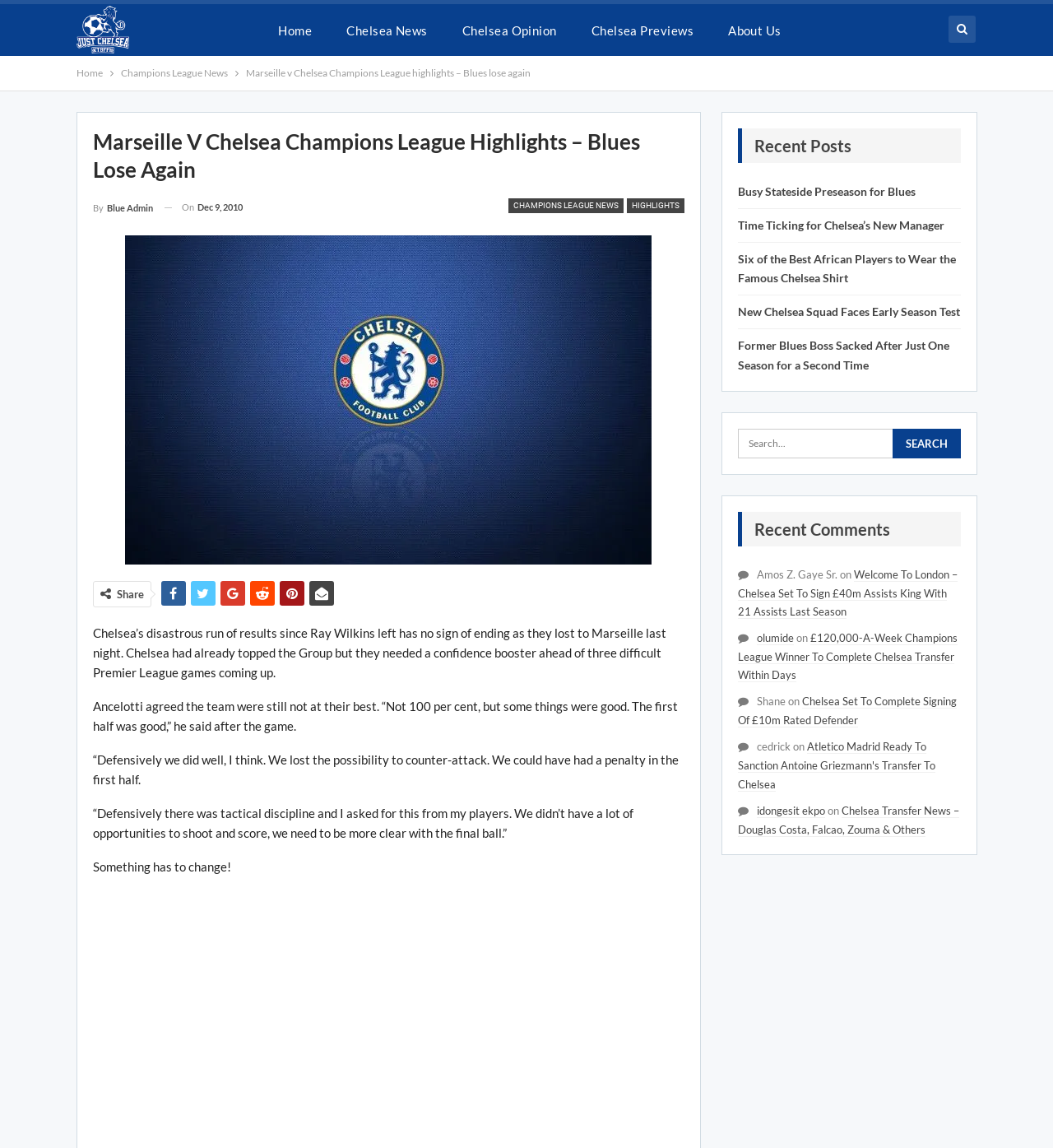Identify the first-level heading on the webpage and generate its text content.

Marseille V Chelsea Champions League Highlights – Blues Lose Again